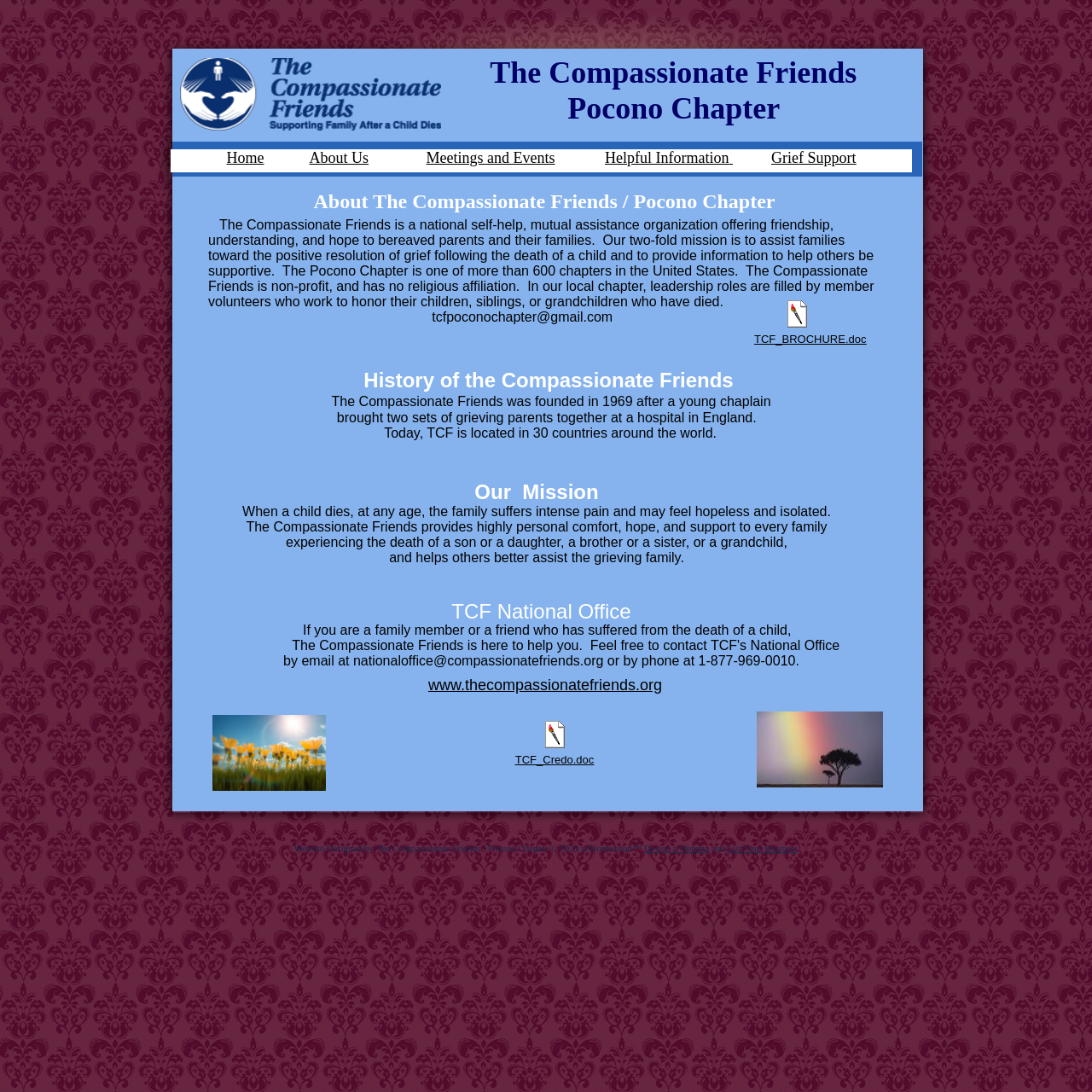Answer this question using a single word or a brief phrase:
What is the purpose of the organization?

To assist families toward the positive resolution of grief